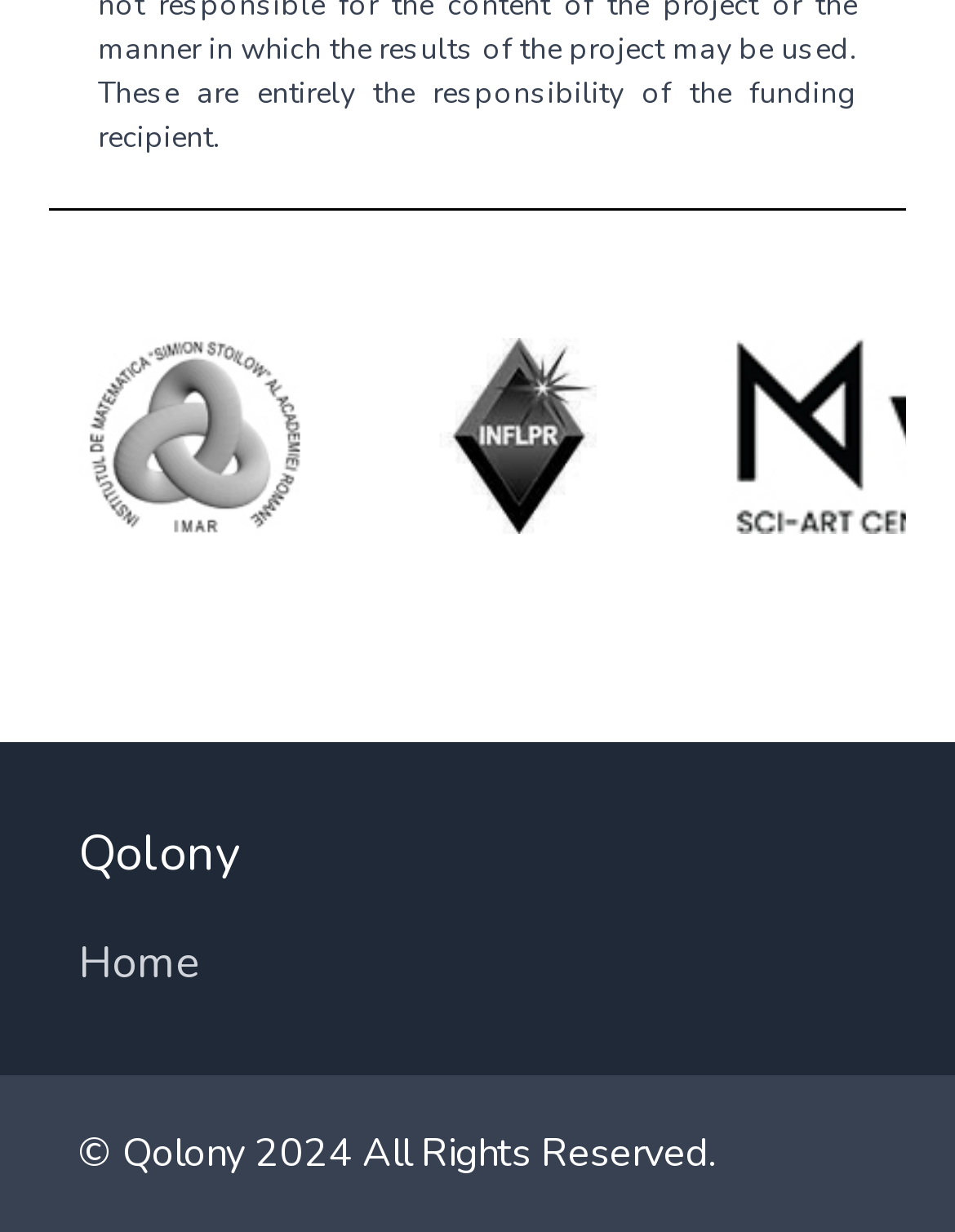Using the information from the screenshot, answer the following question thoroughly:
What is the year of copyright?

I found the copyright statement at the bottom of the page, which mentions the year '2024' as the year of copyright.